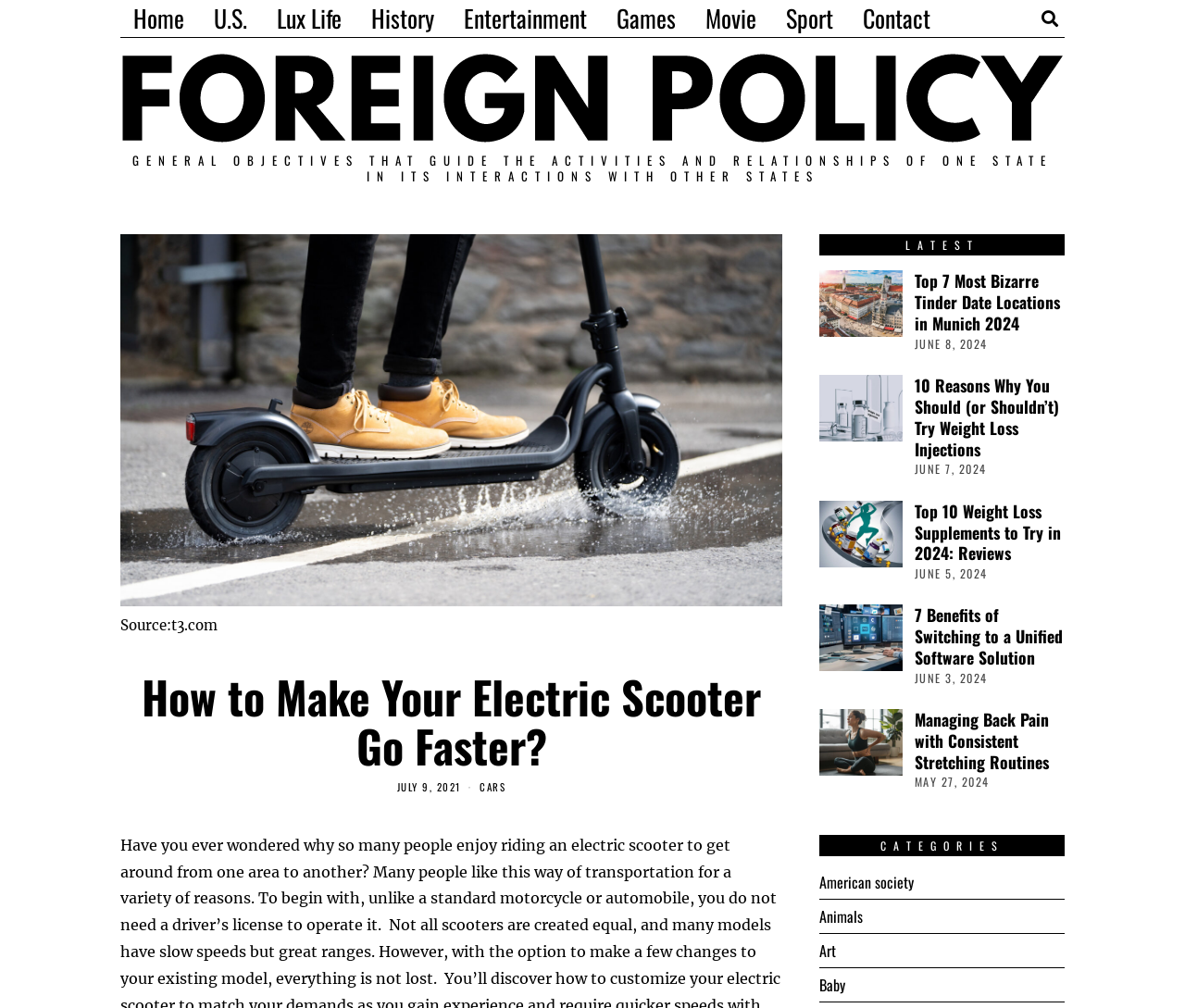Kindly provide the bounding box coordinates of the section you need to click on to fulfill the given instruction: "Read the article 'Top 7 Most Bizarre Tinder Date Locations in Munich 2024'".

[0.772, 0.268, 0.898, 0.331]